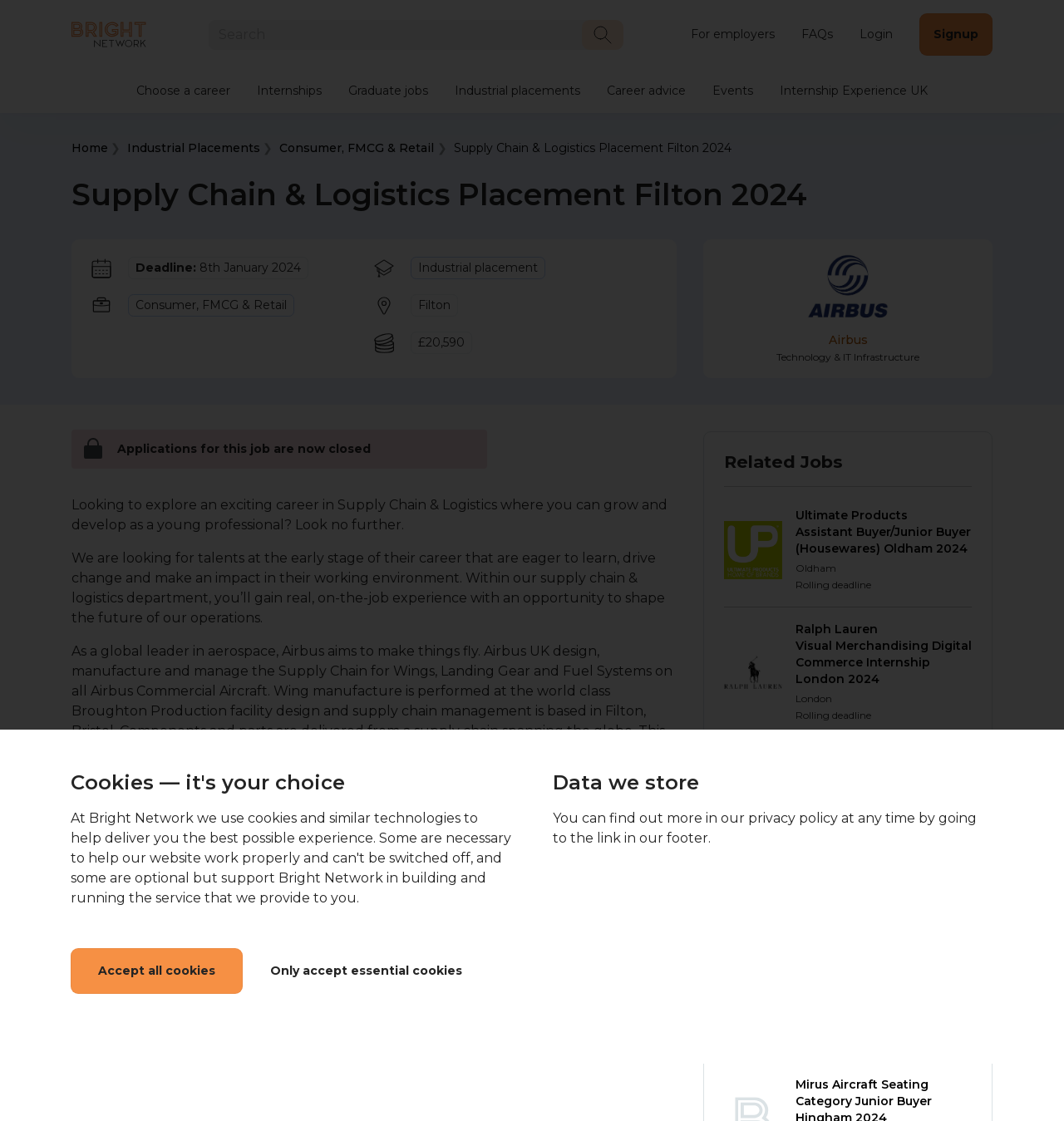Summarize the webpage with a detailed and informative caption.

This webpage is about the Supply Chain & Logistics Placement Filton 2024 with Airbus, and it provides information on the job opportunity and related industrial placements. 

At the top of the page, there is a navigation menu with links to "Home", "For employers", "FAQs", "Login", and "Signup". Below the navigation menu, there is a search bar with a "Search" button and a dropdown menu with various career options. 

On the left side of the page, there is a vertical menu with links to different sections, including "Choose a career", "Internships", "Graduate jobs", "Industrial placements", "Career advice", and "Events". 

The main content of the page is divided into several sections. The first section provides an overview of the job opportunity, including the deadline, location, and salary. Below this section, there is a brief description of the company, Airbus, and its supply chain management department. 

The next section describes the job responsibilities and what the candidate will be doing. This is followed by a section with related job opportunities, including links to job postings with other companies, such as Ultimate Products, Ralph Lauren, HP, and Aldi. Each job posting includes a brief description, location, and deadline. 

Throughout the page, there are various buttons and links, including "Accept all cookies", "Only accept essential cookies", "See more", and "Apply today". There are also several images, including the Airbus logo, a lock icon, and company logos for the related job postings.